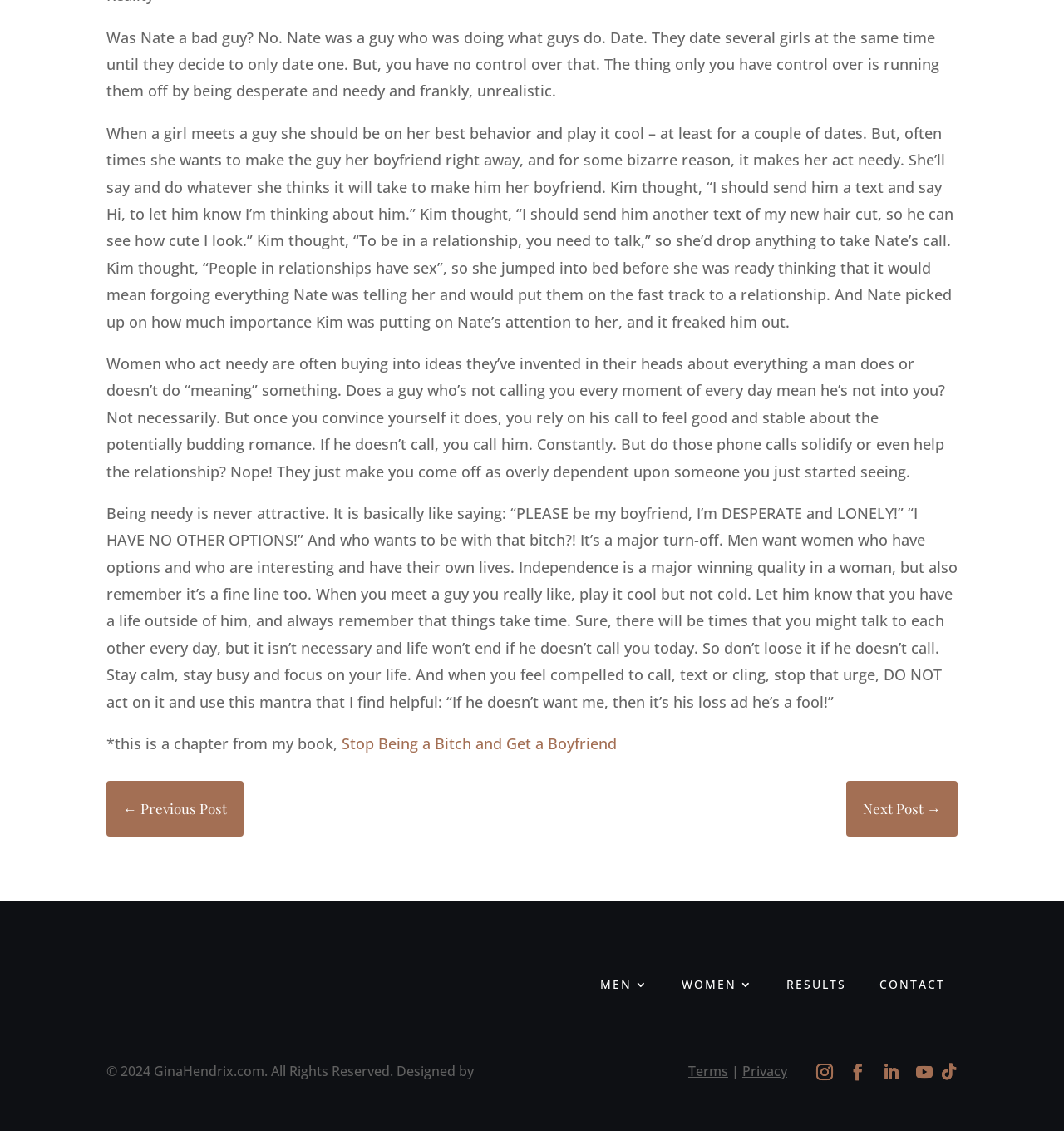Please identify the bounding box coordinates for the region that you need to click to follow this instruction: "Click on 'Stop Being a Bitch and Get a Boyfriend'".

[0.321, 0.649, 0.58, 0.666]